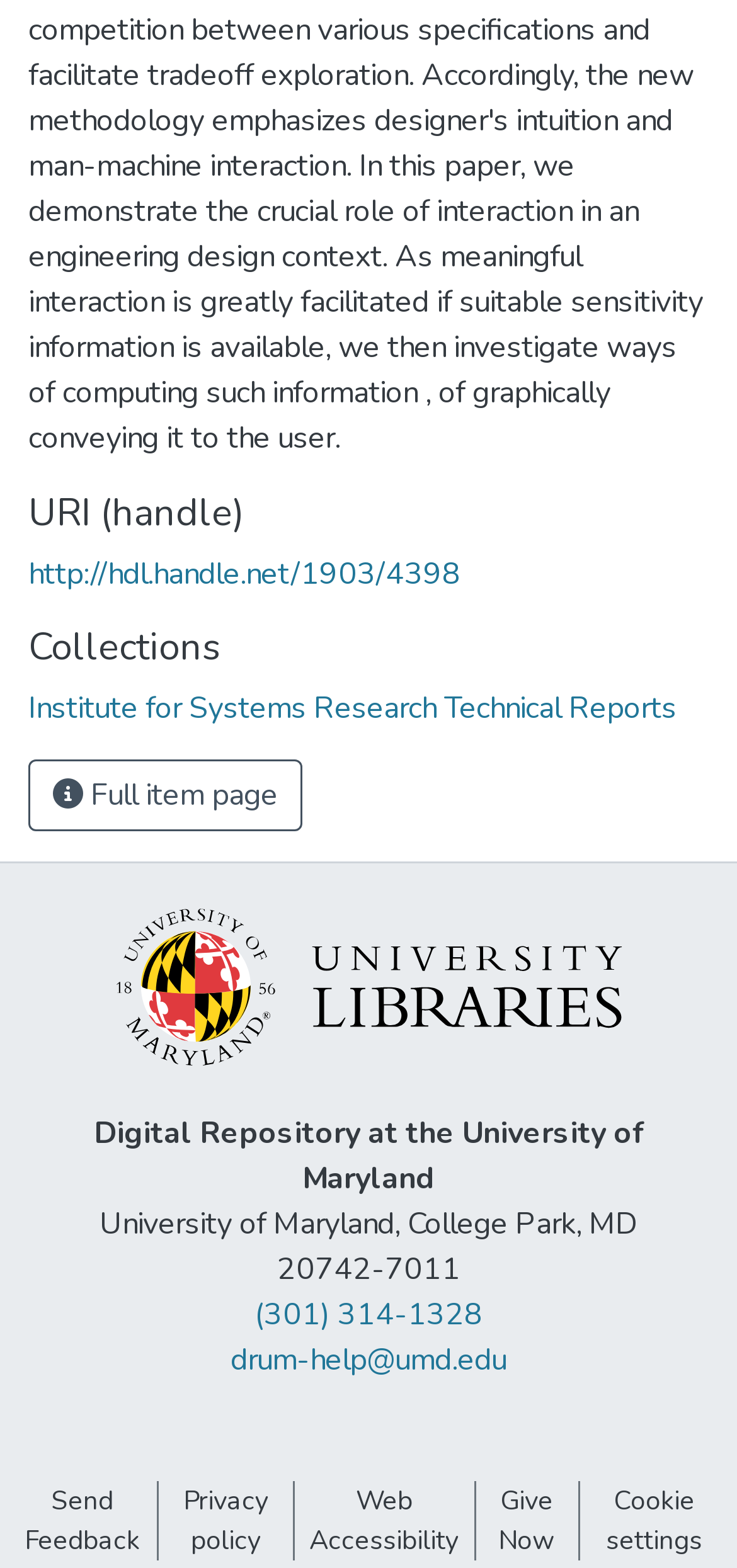Highlight the bounding box of the UI element that corresponds to this description: "http://hdl.handle.net/1903/4398".

[0.038, 0.353, 0.626, 0.38]